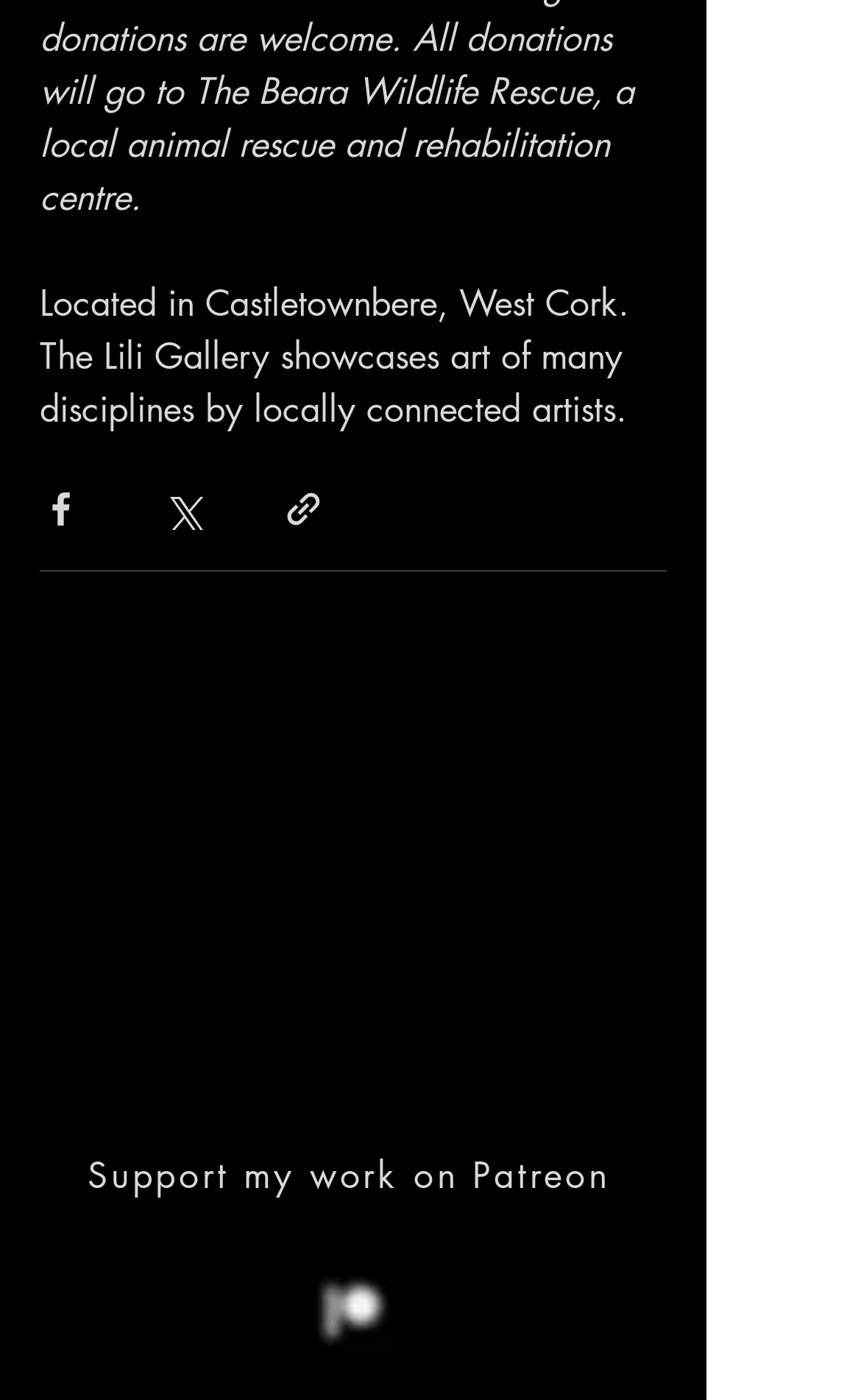Identify the bounding box coordinates of the section to be clicked to complete the task described by the following instruction: "Support my work on Patreon". The coordinates should be four float numbers between 0 and 1, formatted as [left, top, right, bottom].

[0.079, 0.806, 0.741, 0.872]